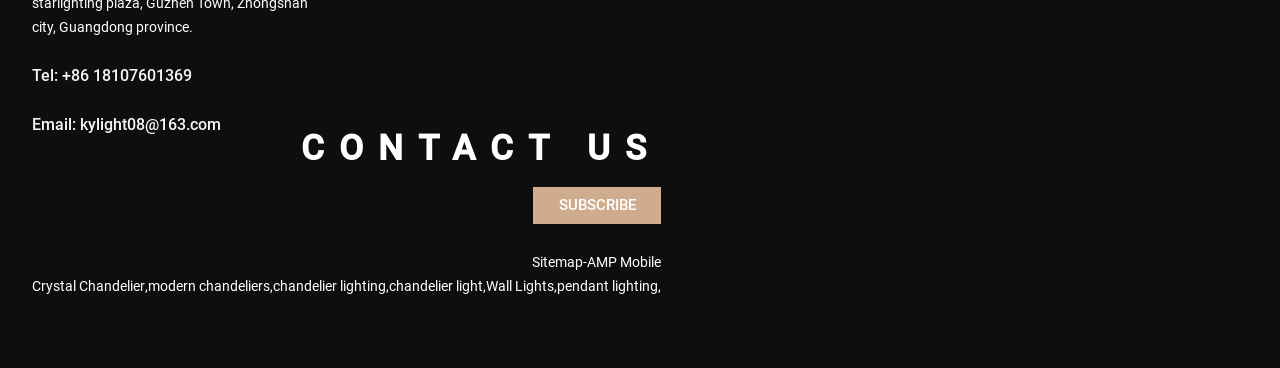What is the purpose of the 'Sitemap' link?
Based on the visual information, provide a detailed and comprehensive answer.

The 'Sitemap' link is located in the top section of the webpage, suggesting that it allows users to view the website's sitemap, which is a visual representation of the website's structure and content.